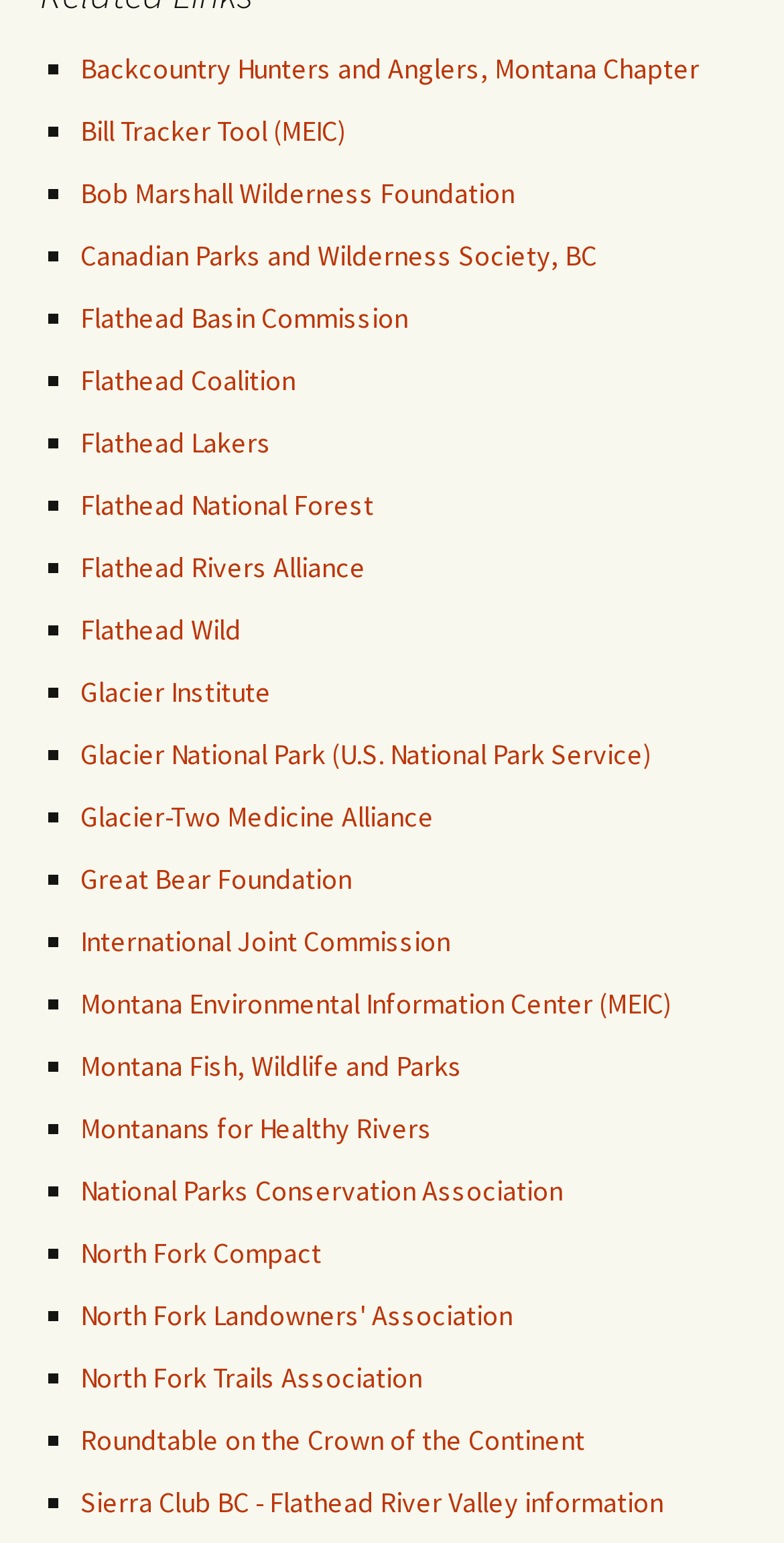Kindly respond to the following question with a single word or a brief phrase: 
What is the purpose of the webpage?

To provide a list of organizations